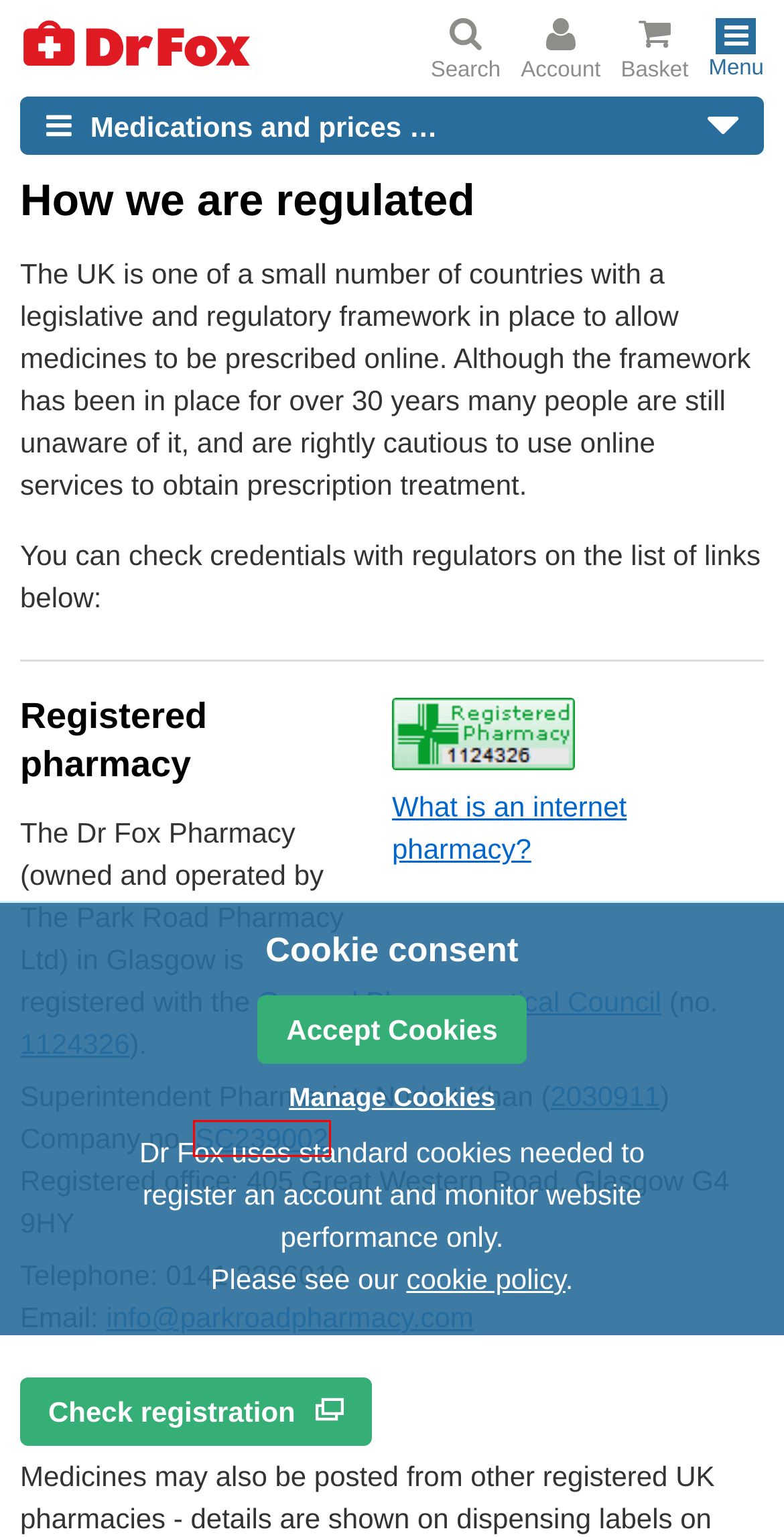You have a screenshot of a webpage with a red bounding box around an element. Select the webpage description that best matches the new webpage after clicking the element within the red bounding box. Here are the descriptions:
A. Providing services online | General Pharmaceutical Council
B. Online Pharmacy Services
C. URI
D. Search our register for a pharmacist | General Pharmaceutical Council
E. Information Commissioner's Office (ICO)
F. Dr Fox Pharmacy reviews | Read 4,635 Dr Fox Pharmacy reviews
G. Information Commissioner's Office  - Register of data protection fee payers - Entry details
H. Search our register for a pharmacy | General Pharmaceutical Council

C